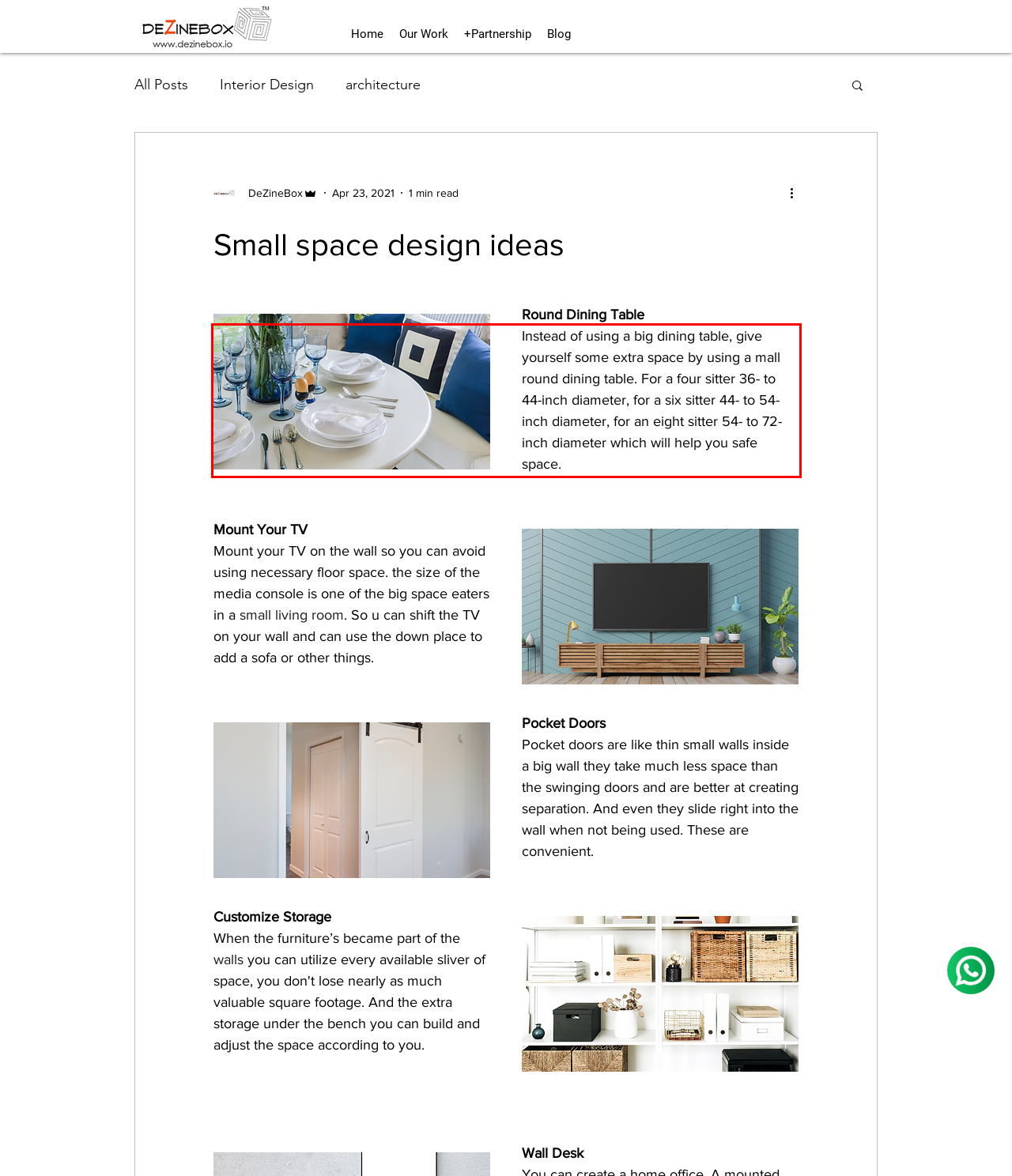Please identify and extract the text content from the UI element encased in a red bounding box on the provided webpage screenshot.

Instead of using a big dining table, give yourself some extra space by using a mall round dining table. For a four sitter 36- to 44-inch diameter, for a six sitter 44- to 54-inch diameter, for an eight sitter 54- to 72-inch diameter which will help you safe space.